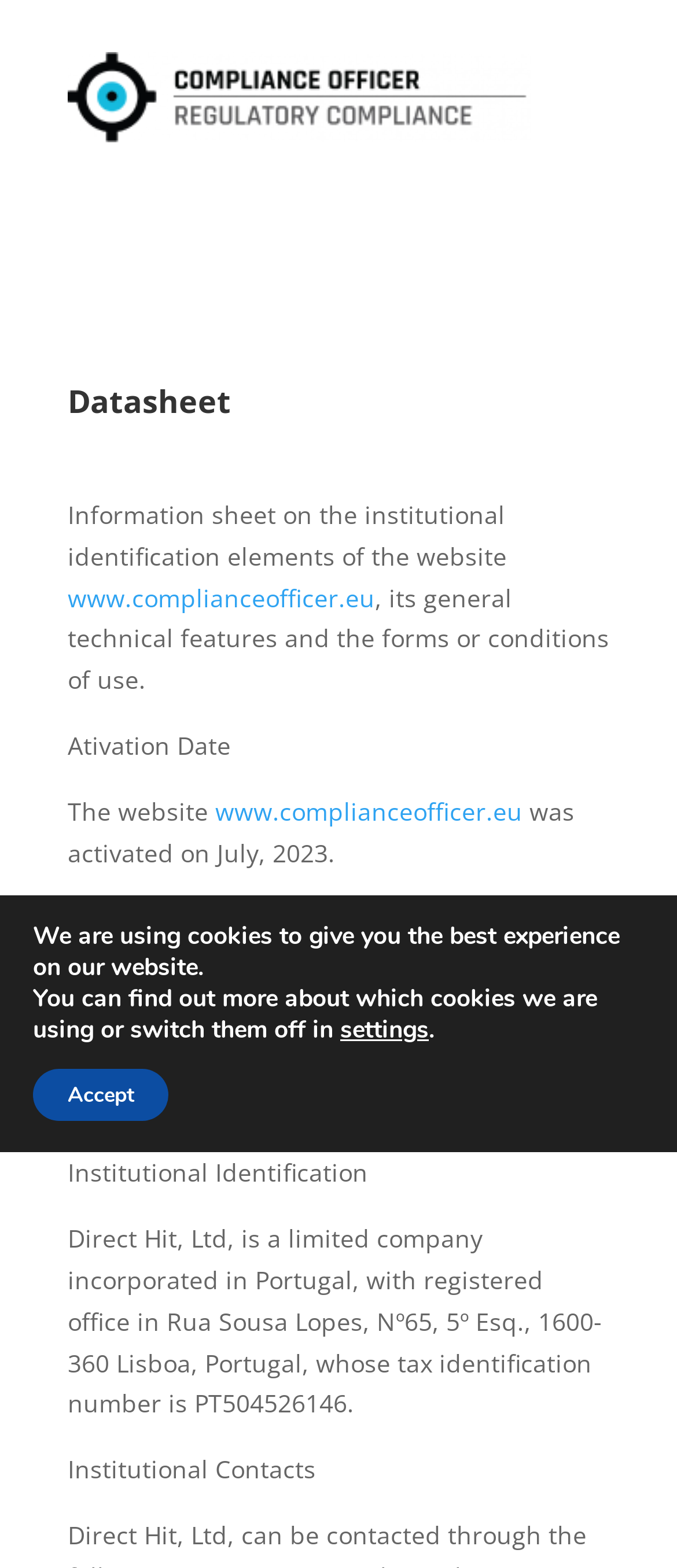Predict the bounding box of the UI element based on this description: "Most Unique Ways to Propose".

None